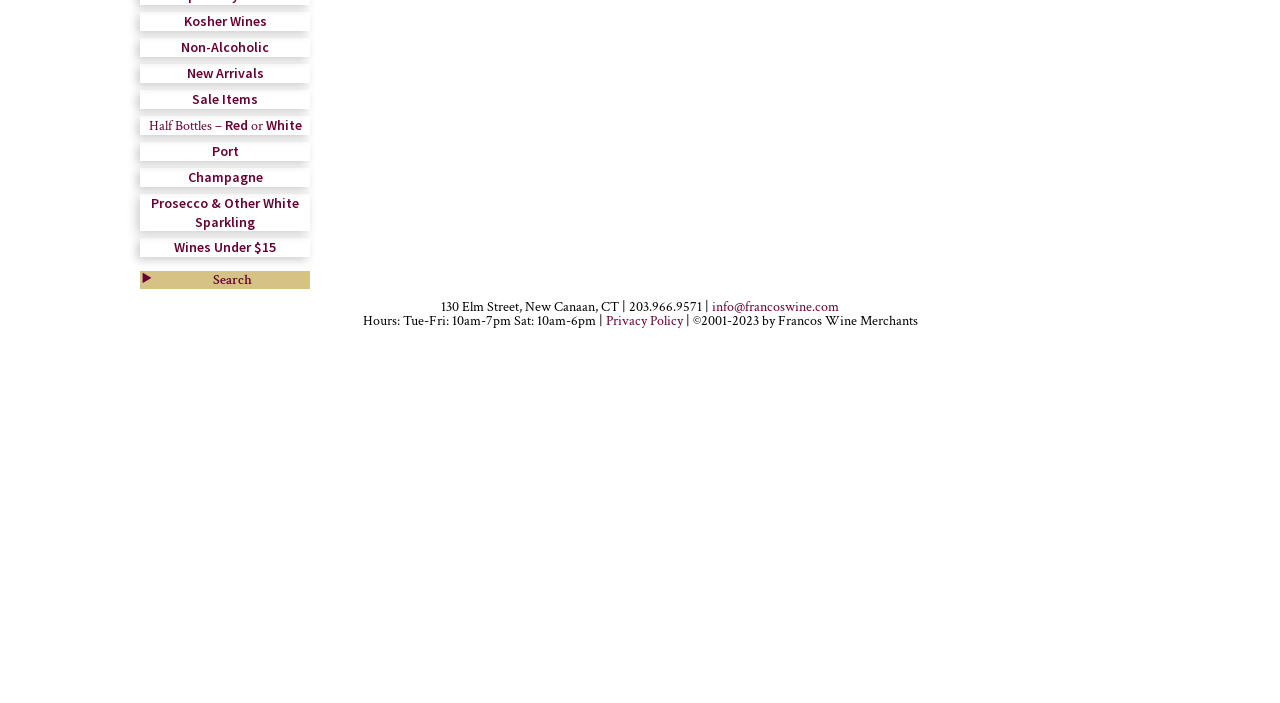Please provide the bounding box coordinate of the region that matches the element description: Kosher Wines. Coordinates should be in the format (top-left x, top-left y, bottom-right x, bottom-right y) and all values should be between 0 and 1.

[0.143, 0.017, 0.208, 0.043]